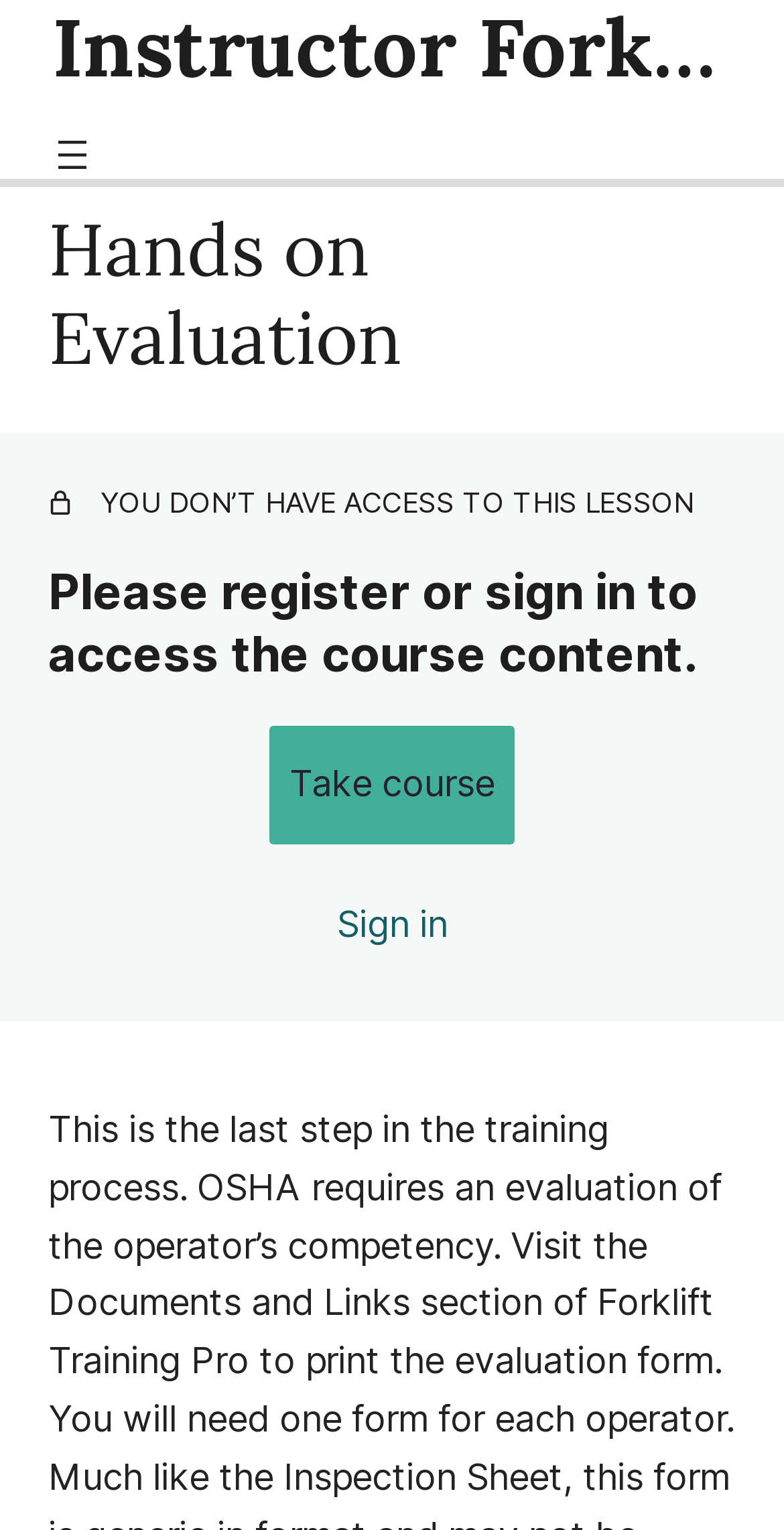Utilize the information from the image to answer the question in detail:
What is the current lesson?

The current lesson is 'Hands on Evaluation' as indicated by the heading element with the text 'Hands on Evaluation' at the top of the webpage.